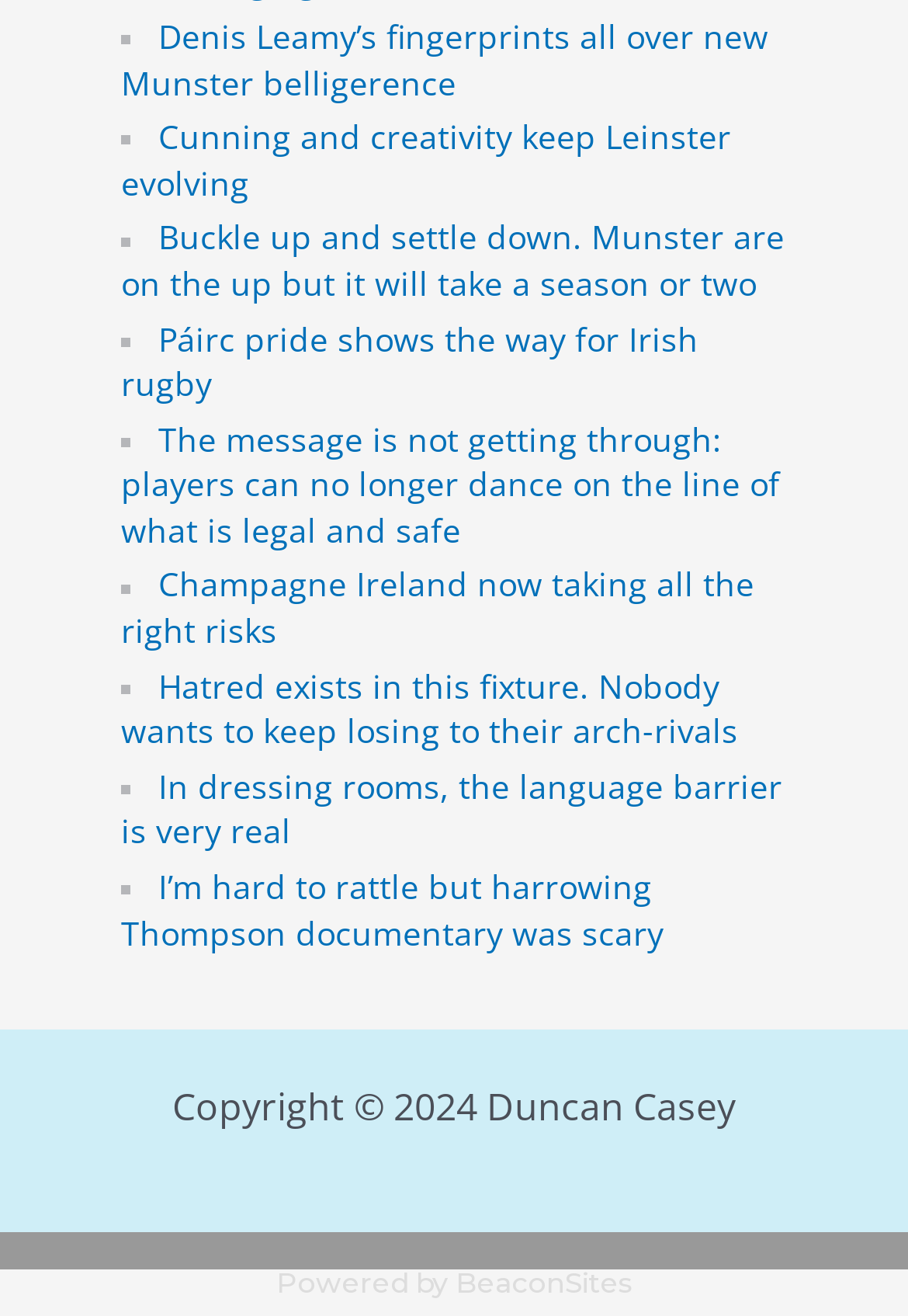Provide your answer in a single word or phrase: 
How many sections are on the webpage?

2